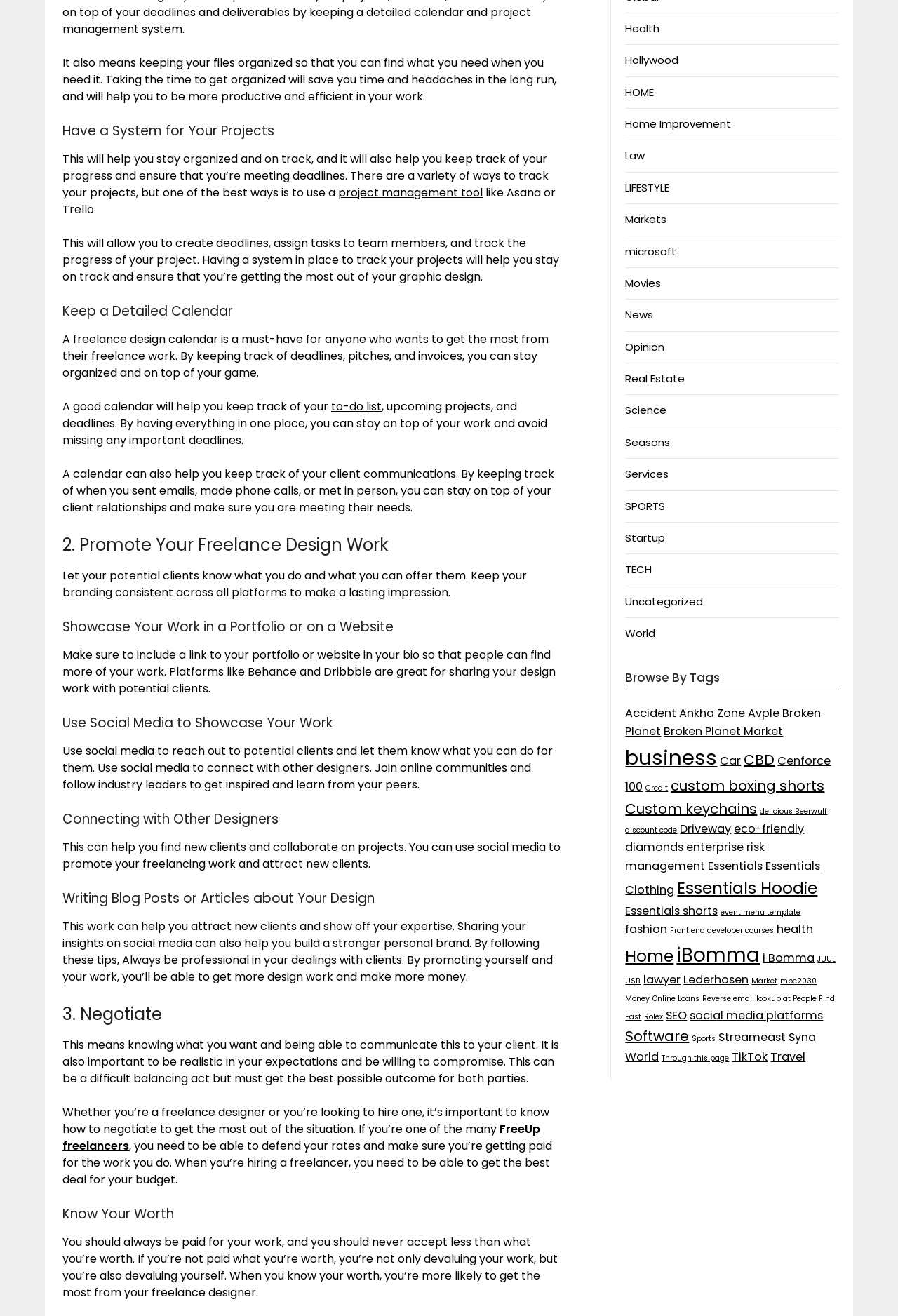Locate the bounding box coordinates of the area you need to click to fulfill this instruction: 'Click on 'Health''. The coordinates must be in the form of four float numbers ranging from 0 to 1: [left, top, right, bottom].

[0.696, 0.016, 0.735, 0.027]